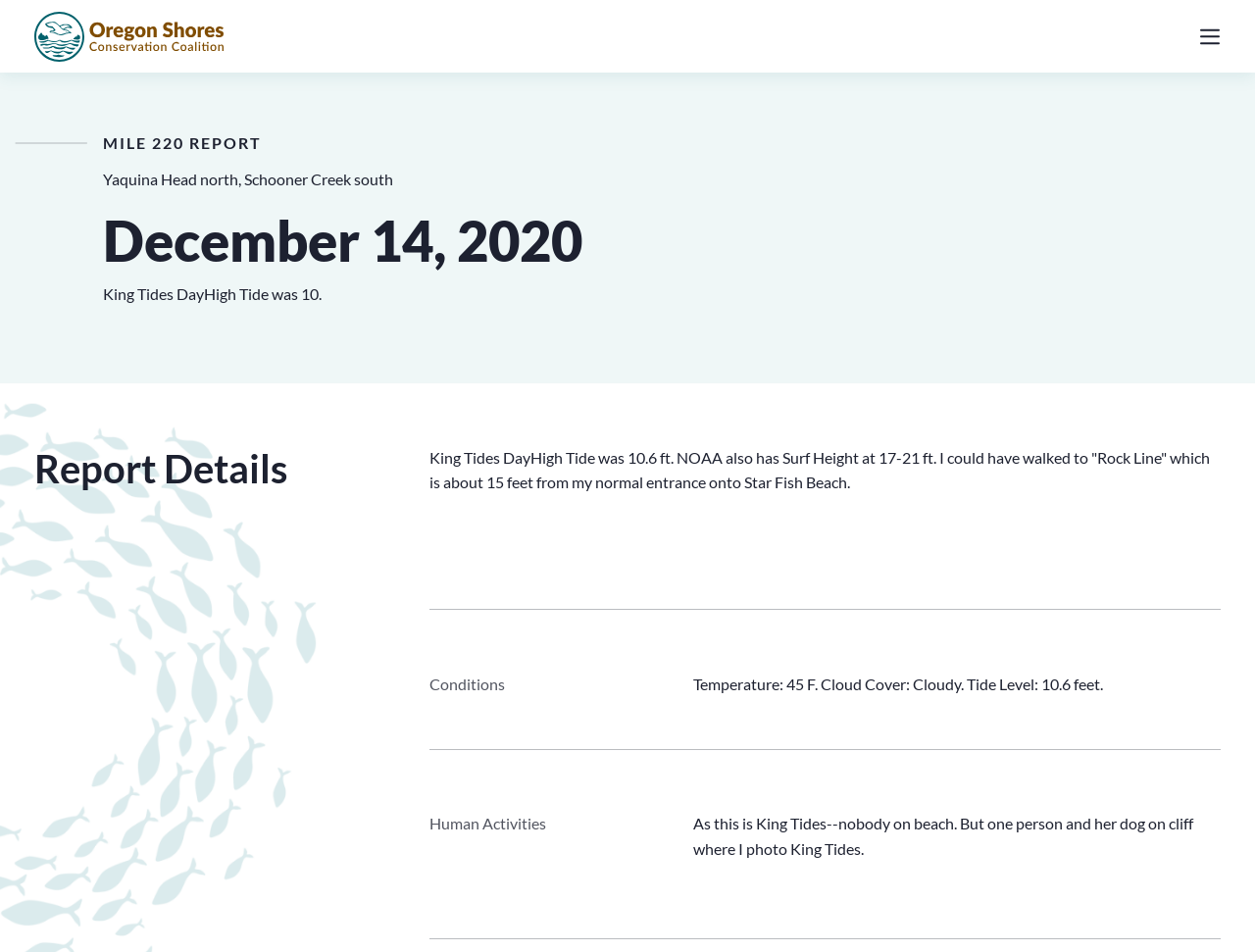What is the temperature reported?
Please respond to the question with a detailed and well-explained answer.

I found the answer by looking at the 'Conditions' section, where it says 'Temperature: 45 F. Cloud Cover: Cloudy. Tide Level: 10.6 feet.'